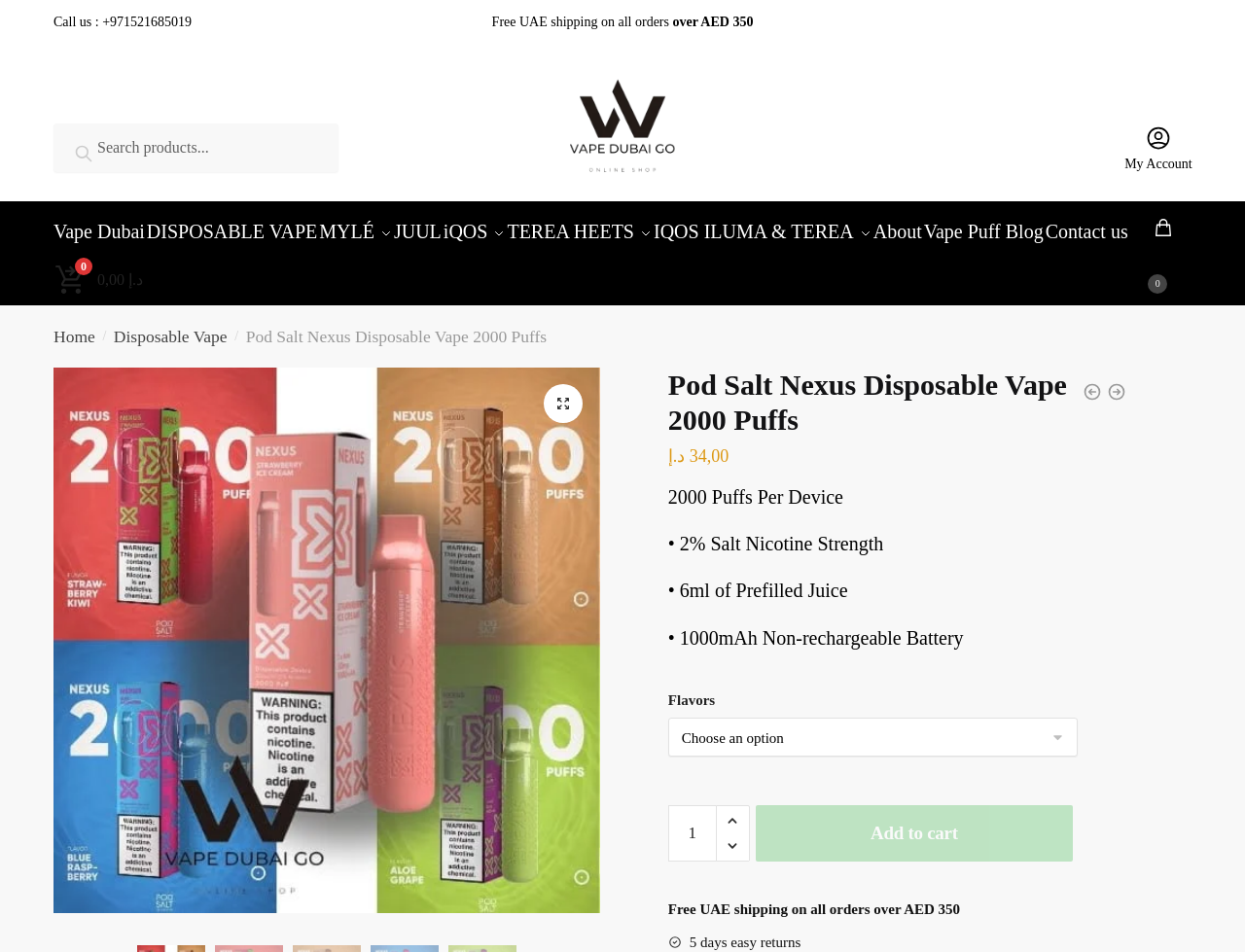Identify the bounding box coordinates for the element that needs to be clicked to fulfill this instruction: "Go to Vape Dubai". Provide the coordinates in the format of four float numbers between 0 and 1: [left, top, right, bottom].

[0.043, 0.211, 0.126, 0.264]